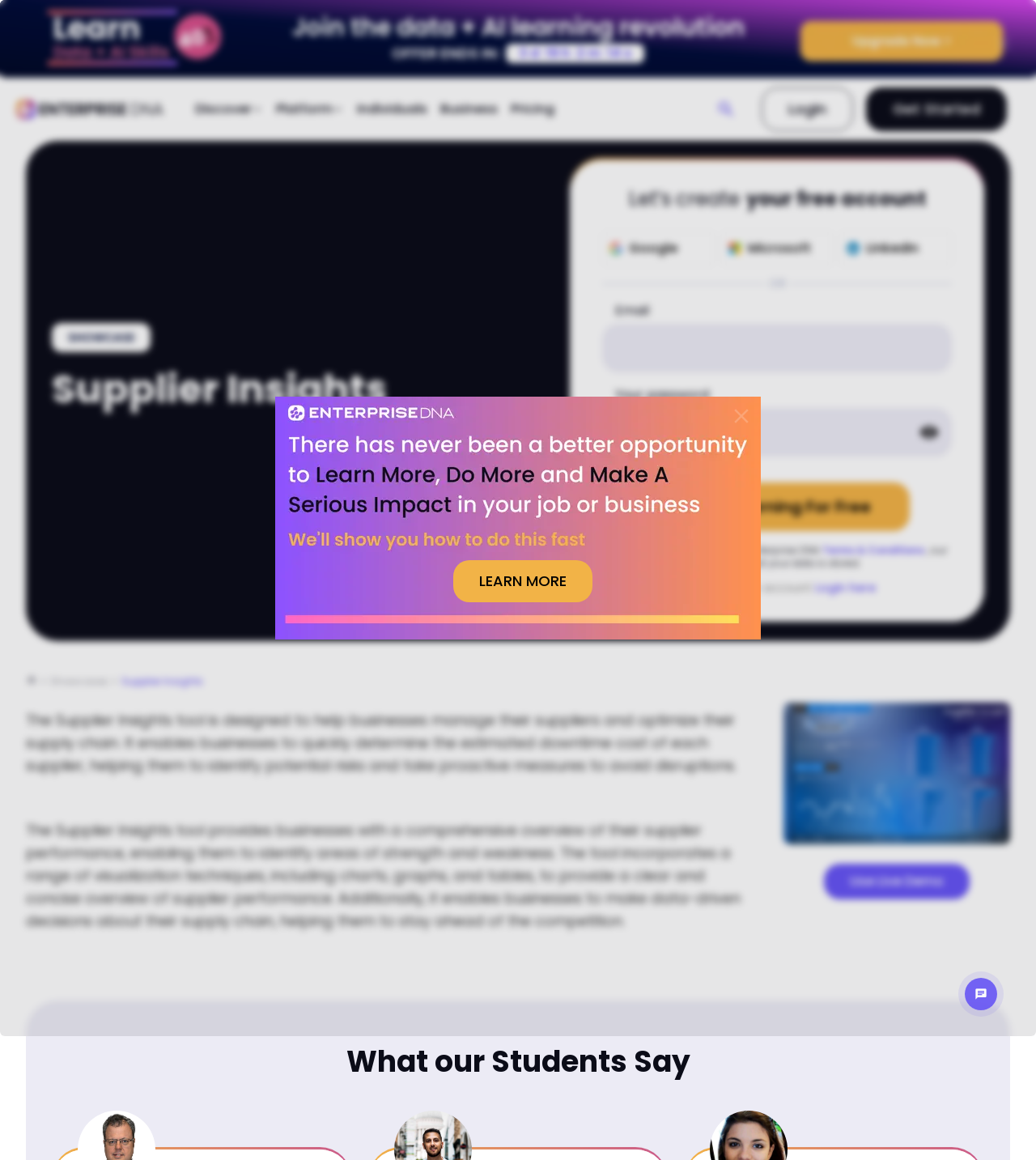Provide a short answer using a single word or phrase for the following question: 
What type of account can be created for free?

Enterprise DNA